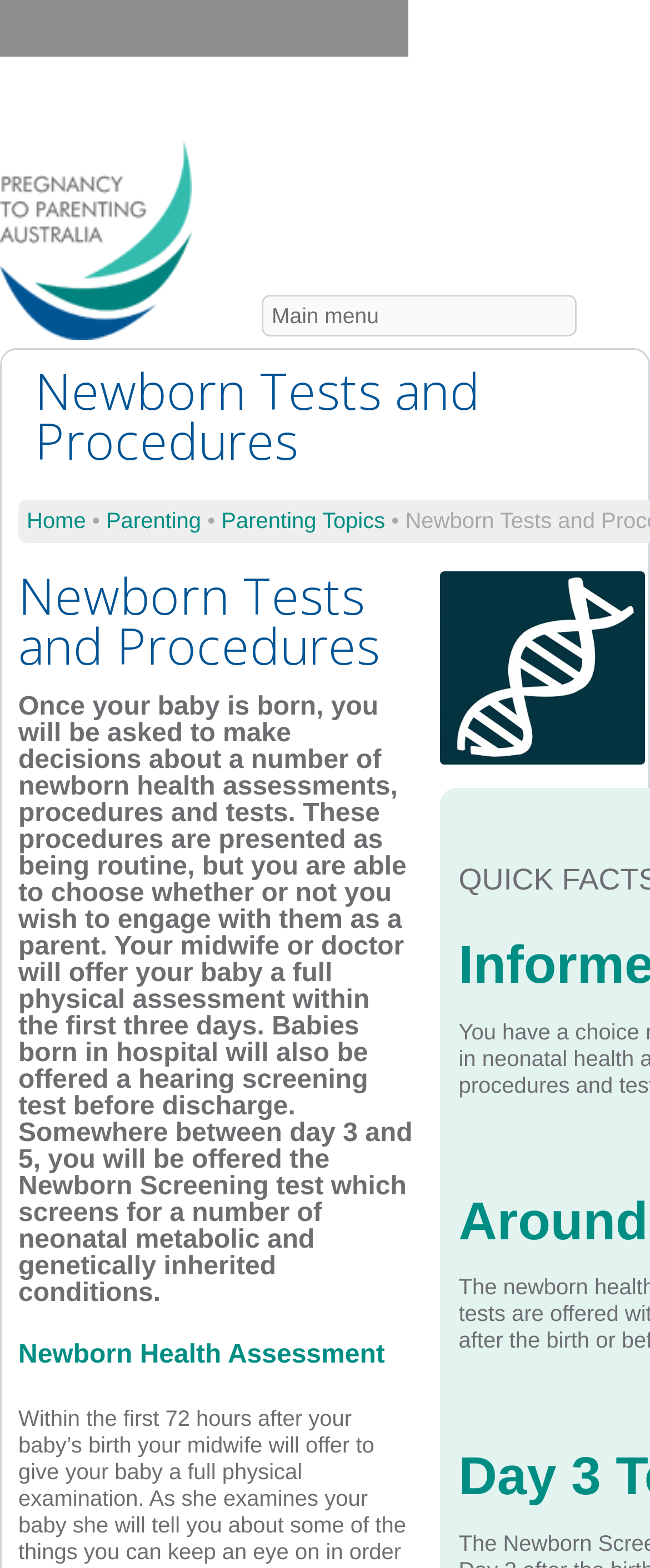Highlight the bounding box coordinates of the element that should be clicked to carry out the following instruction: "Skip to main content". The coordinates must be given as four float numbers ranging from 0 to 1, i.e., [left, top, right, bottom].

[0.312, 0.0, 0.475, 0.004]